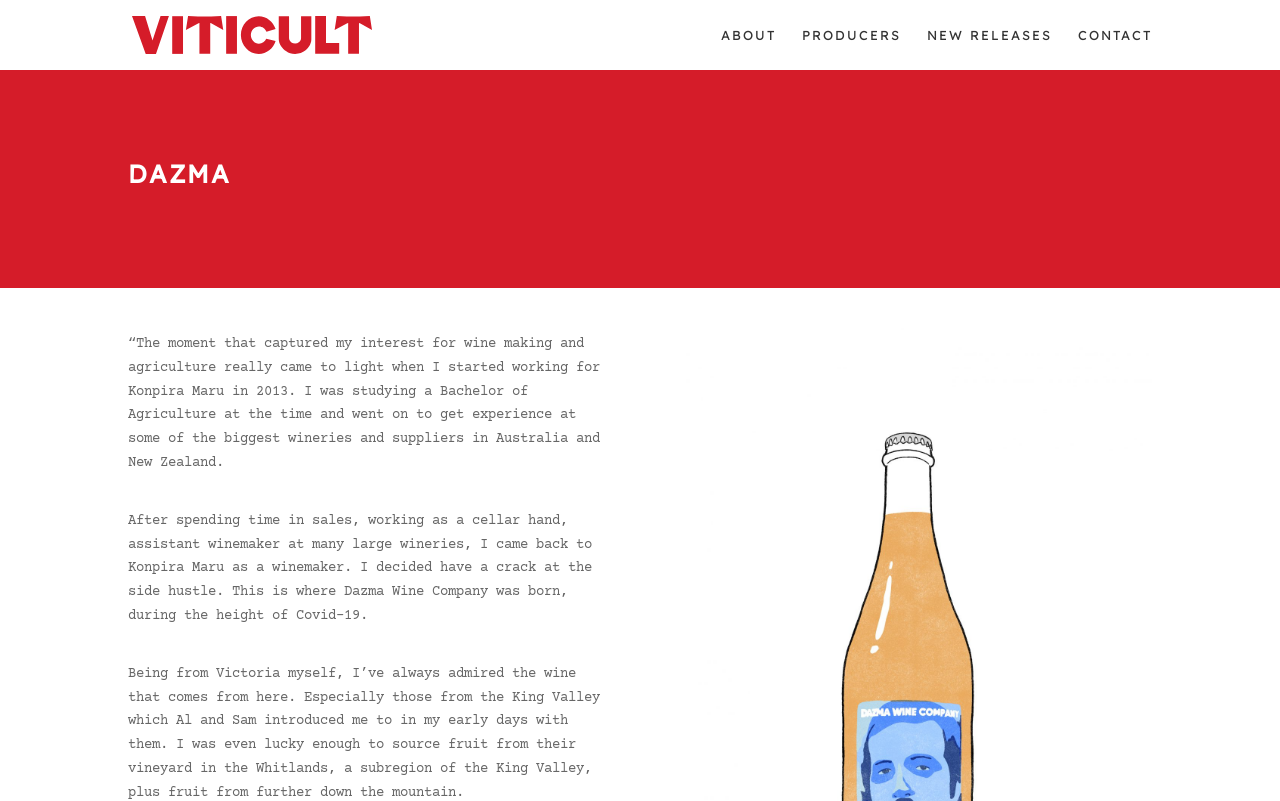Illustrate the webpage with a detailed description.

The webpage is about Dazma Wine Company, with a prominent heading "DAZMA" located at the top center of the page. Below the heading, there is a brief story about the founder's journey in wine making and agriculture, divided into three paragraphs of text. The text is positioned at the left side of the page, spanning from the top to the bottom.

At the top left corner, there is a link "Viticult" accompanied by a small image with the same name. This element is relatively small and positioned near the top edge of the page.

The top navigation menu is located at the top right corner, consisting of four links: "ABOUT", "PRODUCERS", "NEW RELEASES", and "CONTACT". These links are aligned horizontally and positioned close to the top edge of the page.

There are no other images on the page besides the small "Viticult" image. The overall content is focused on the text, which provides an introduction to the founder's story and the background of Dazma Wine Company.